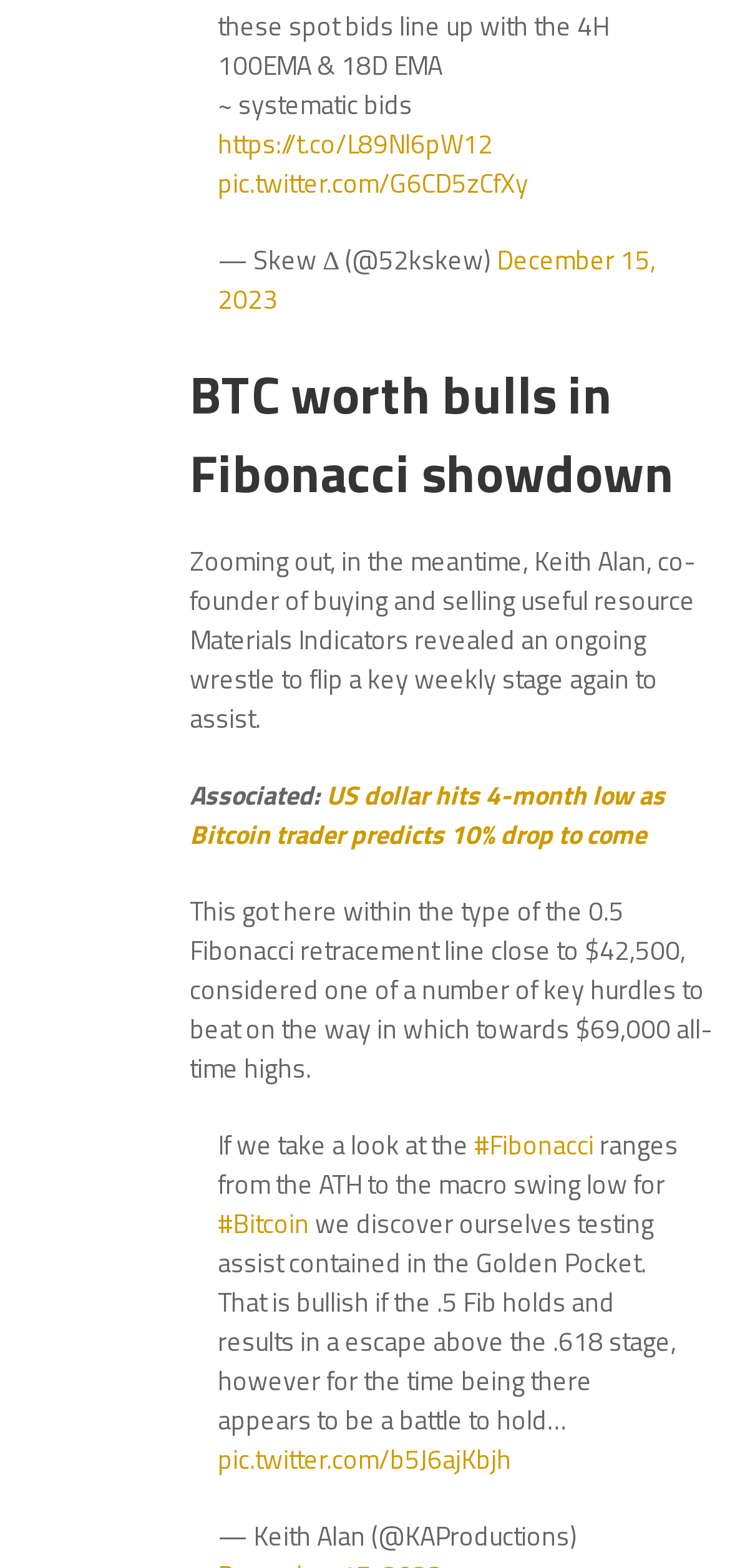Please provide a detailed answer to the question below based on the screenshot: 
What is the price level mentioned in the article?

I found the answer by reading the text 'This got here within the type of the 0.5 Fibonacci retracement line close to $42,500' which mentions a specific price level of $42,500.